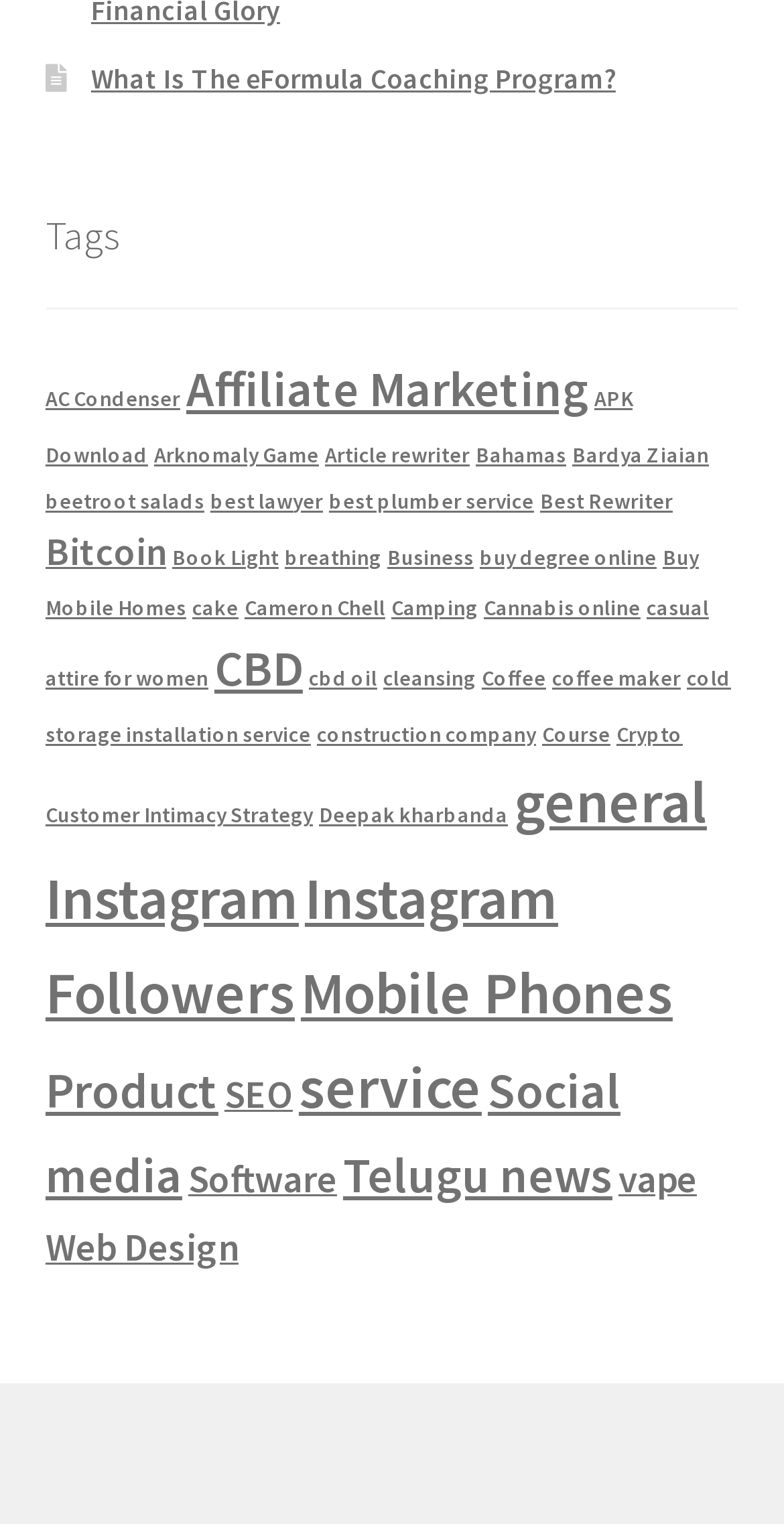Specify the bounding box coordinates for the region that must be clicked to perform the given instruction: "Learn about 'Customer Intimacy Strategy'".

[0.058, 0.527, 0.399, 0.544]